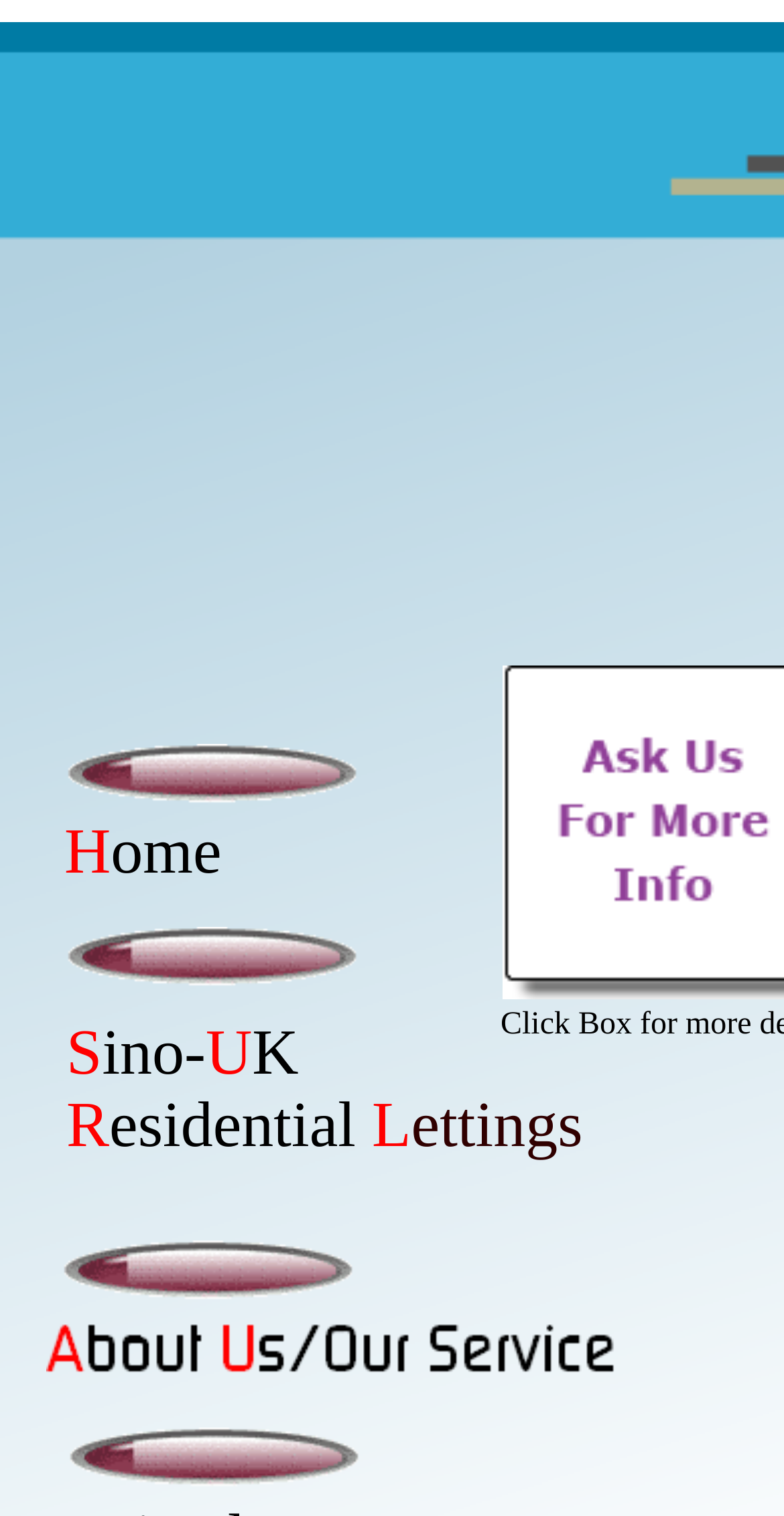Find and provide the bounding box coordinates for the UI element described here: "alt="About Us" name="roll_2"". The coordinates should be given as four float numbers between 0 and 1: [left, top, right, bottom].

[0.072, 0.841, 0.454, 0.863]